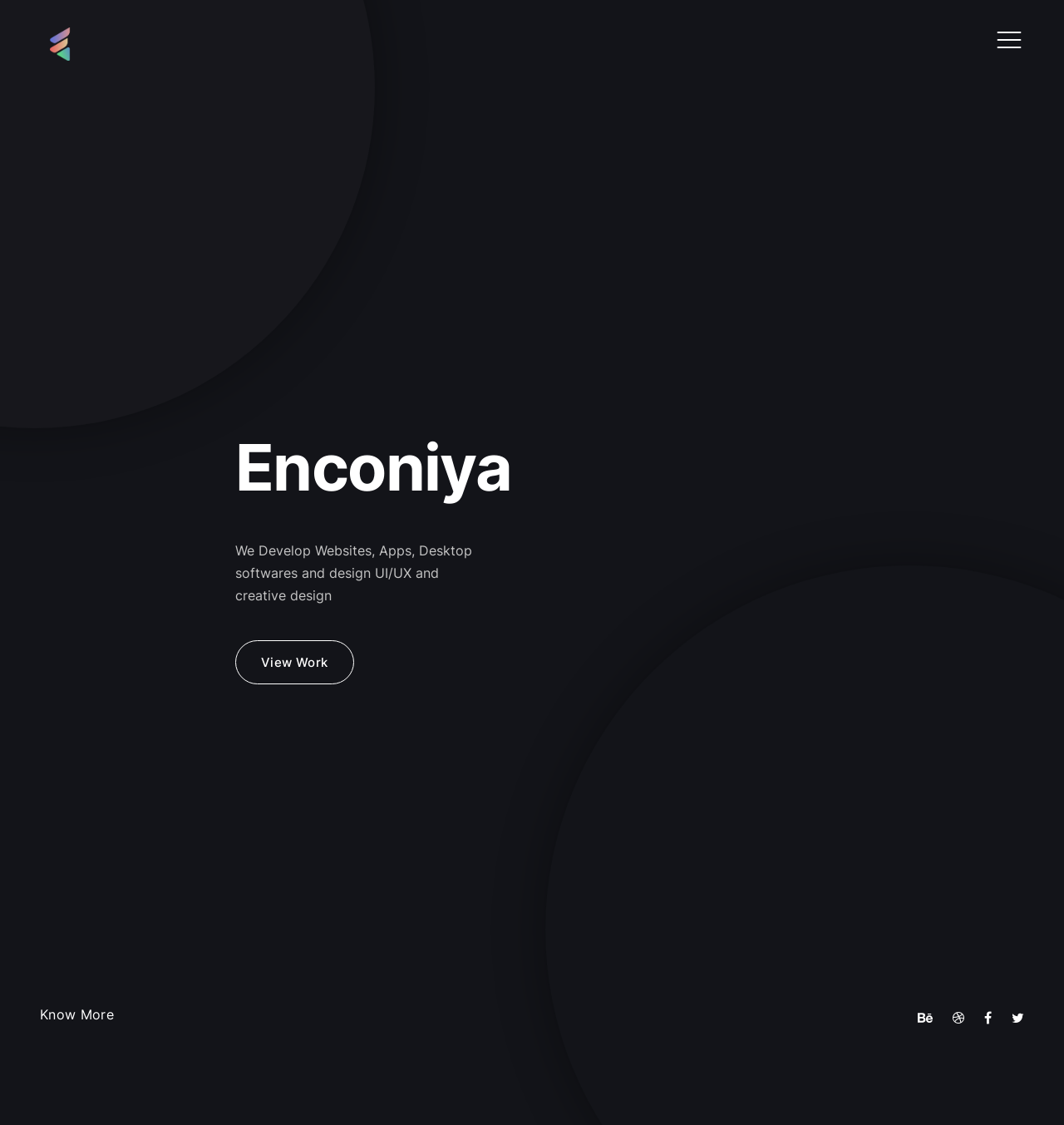Find and provide the bounding box coordinates for the UI element described with: "Classic Menu".

[0.094, 0.348, 0.355, 0.406]